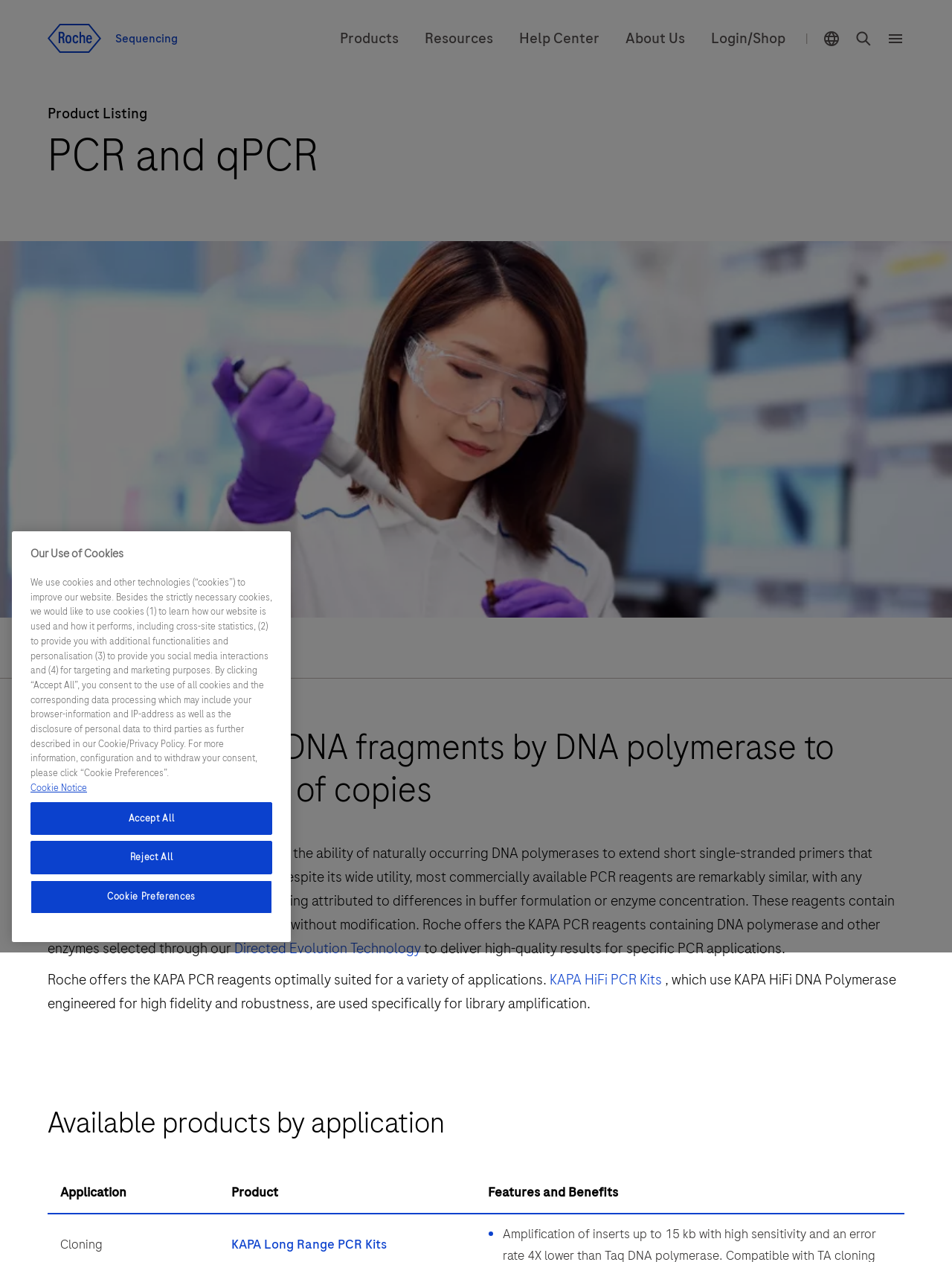What is the company logo displayed on the top left?
Give a thorough and detailed response to the question.

The company logo is displayed on the top left of the webpage, which is a link element with the text 'Roche Logo Sequencing' and an image element with the description 'Roche Logo'.